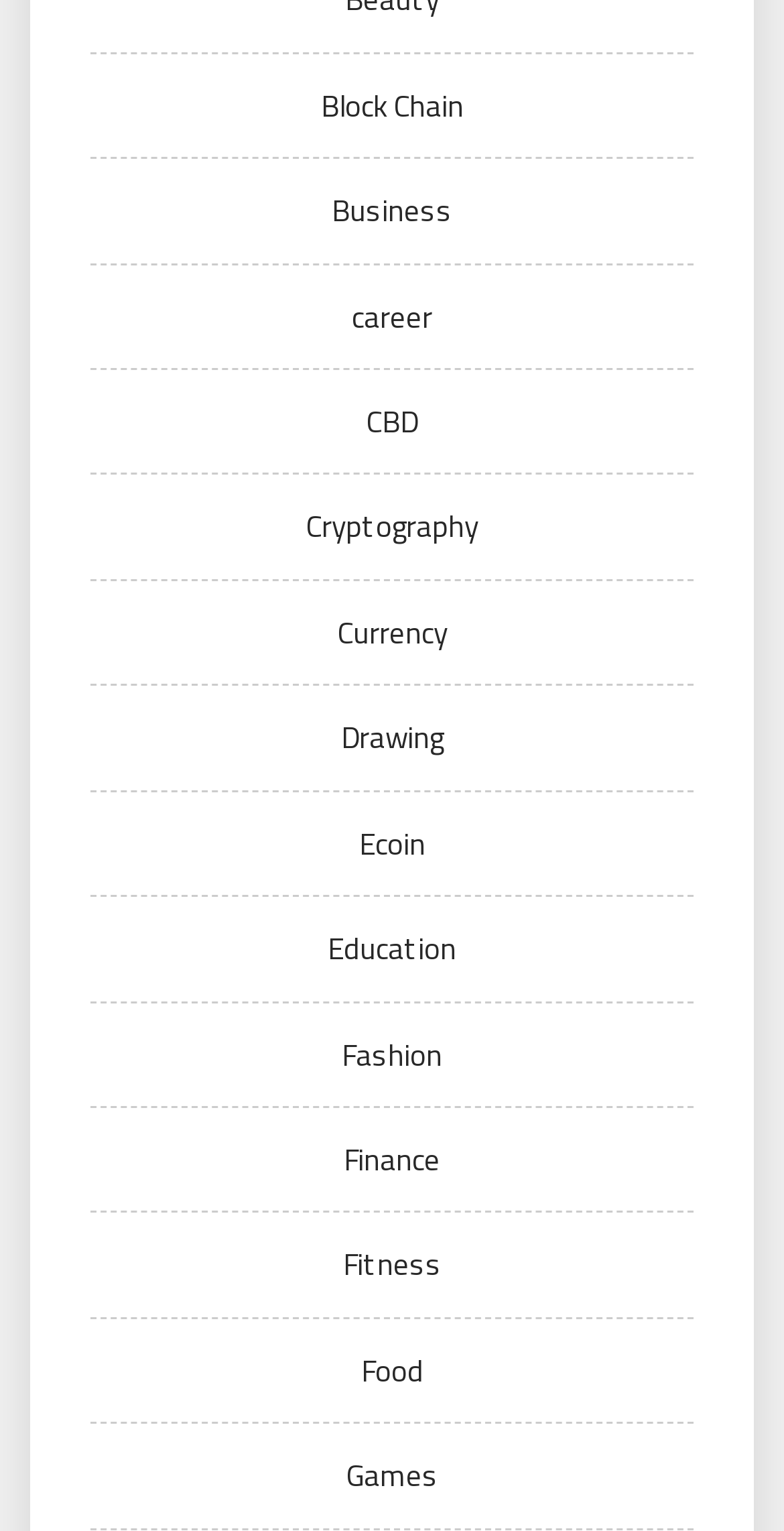Locate the bounding box of the UI element described in the following text: "Currency".

[0.429, 0.398, 0.571, 0.428]